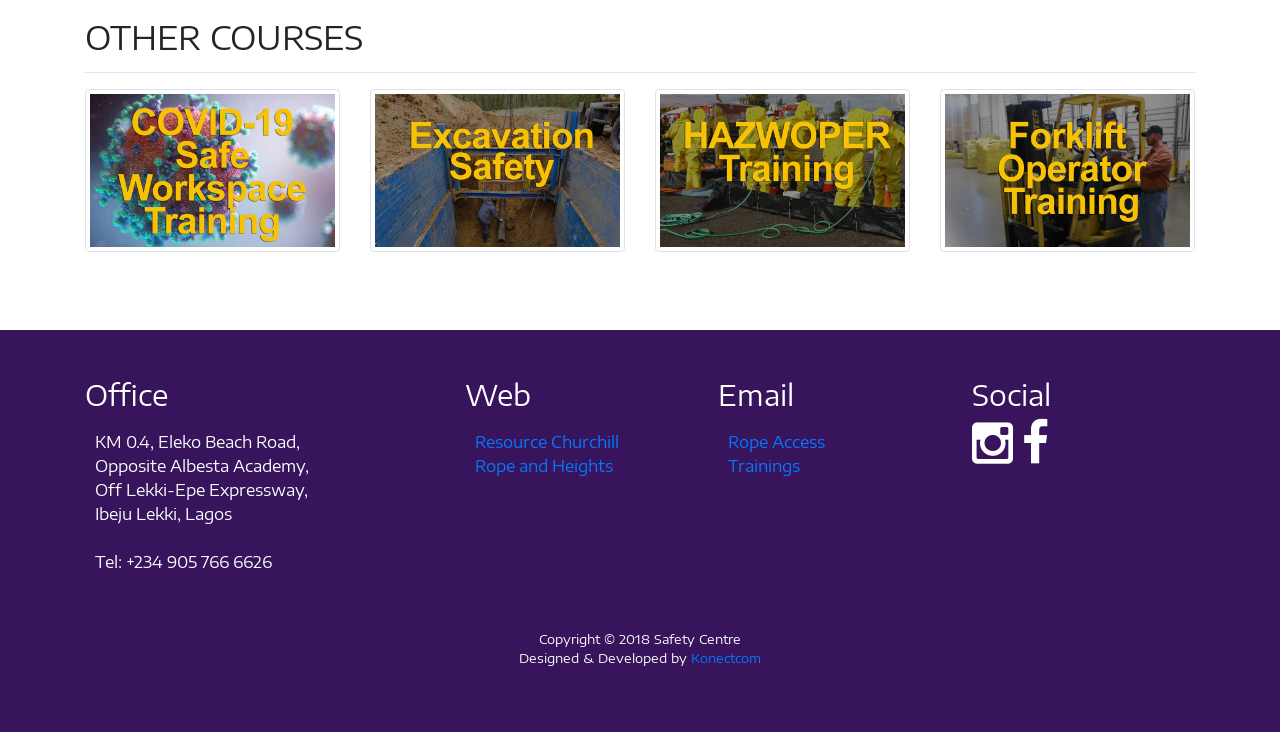What social media platform is represented by the '' icon?
Refer to the screenshot and deliver a thorough answer to the question presented.

I determined that the '' icon represents Facebook by recognizing the icon as a common symbol for Facebook, which is often used to link to a Facebook page or profile.